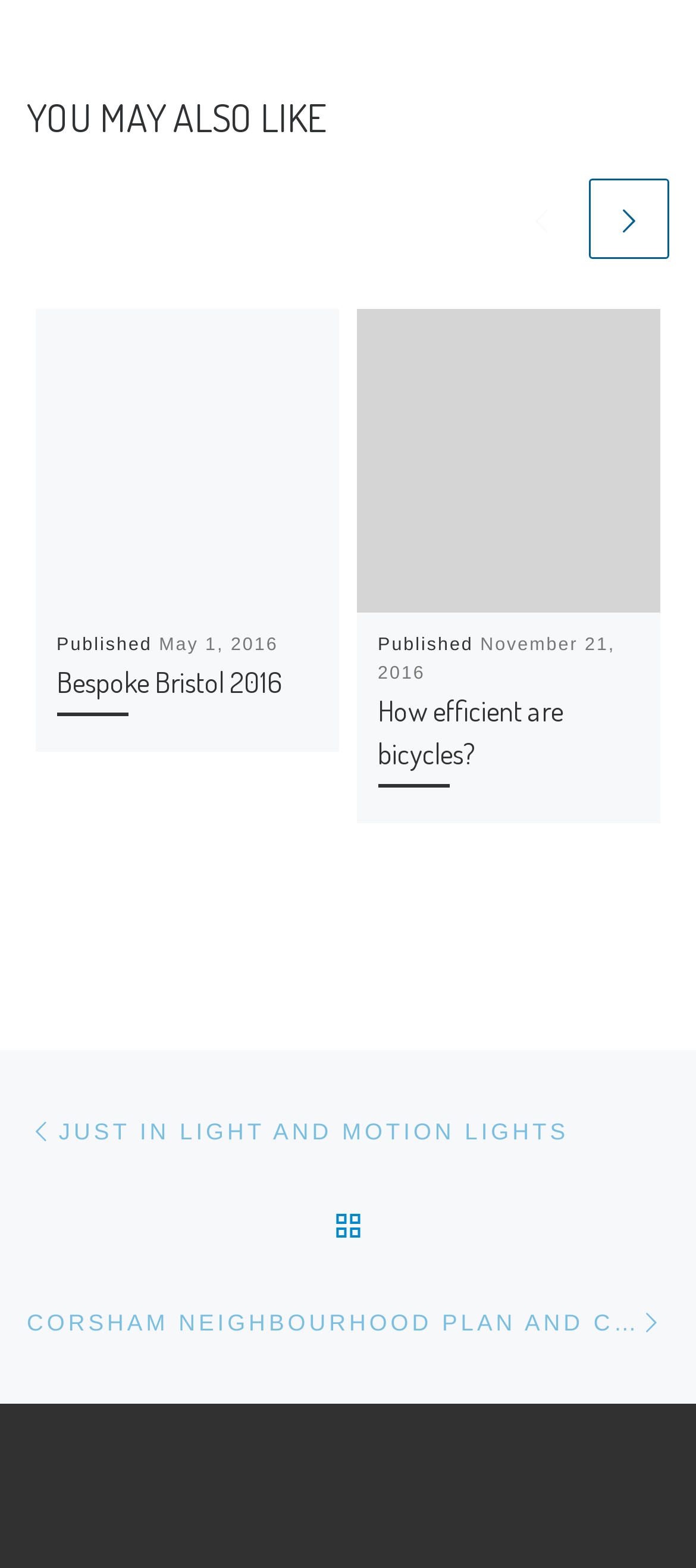Please provide a detailed answer to the question below by examining the image:
What is the title of the first article?

I looked at the 'heading' element [555] inside the first 'article' element [126], which contains the title of the article.